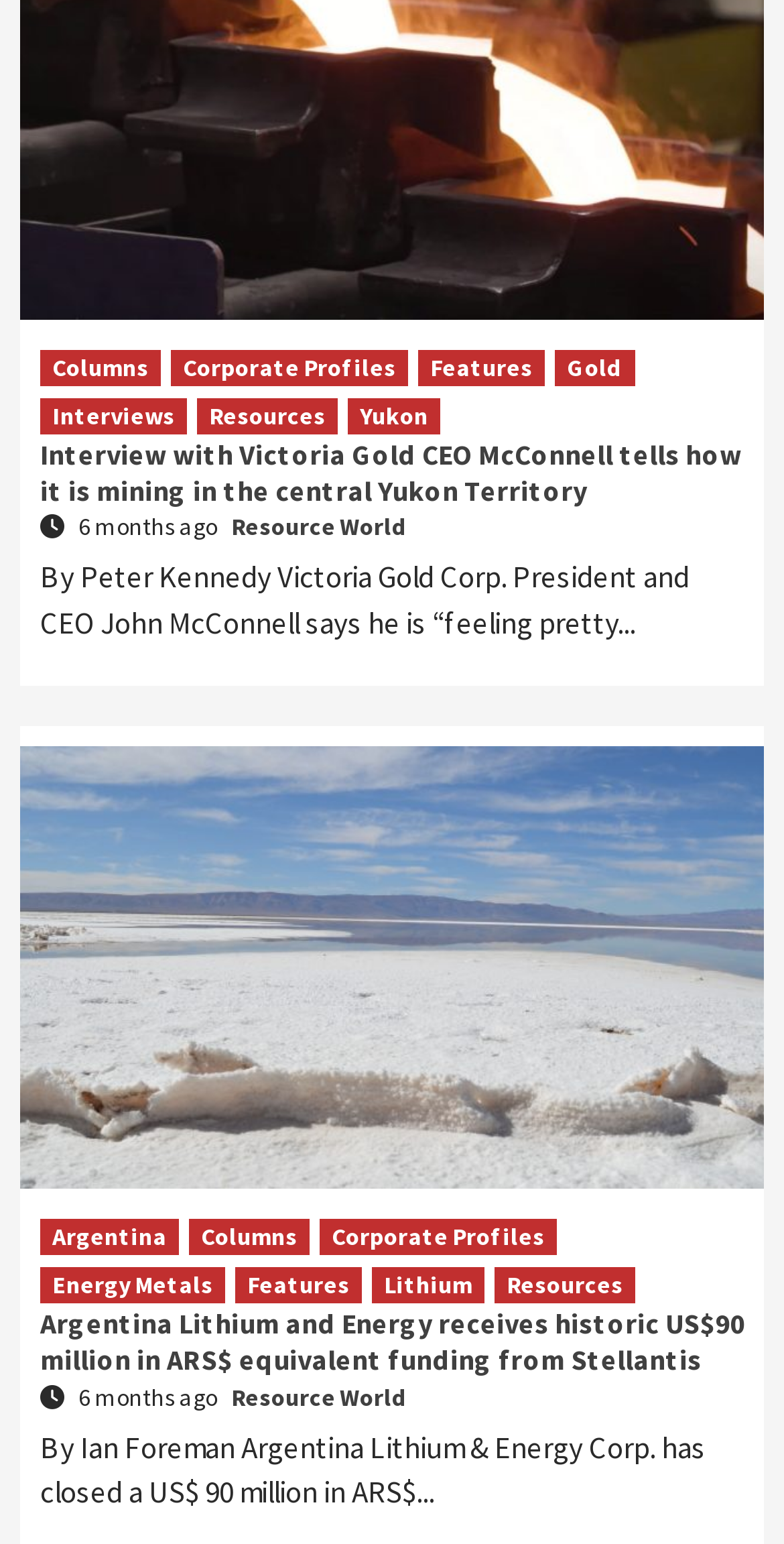Please analyze the image and provide a thorough answer to the question:
How old are the articles on this webpage?

I noticed that both articles have a timestamp of '6 months ago', which indicates that the articles on this webpage are approximately 6 months old.